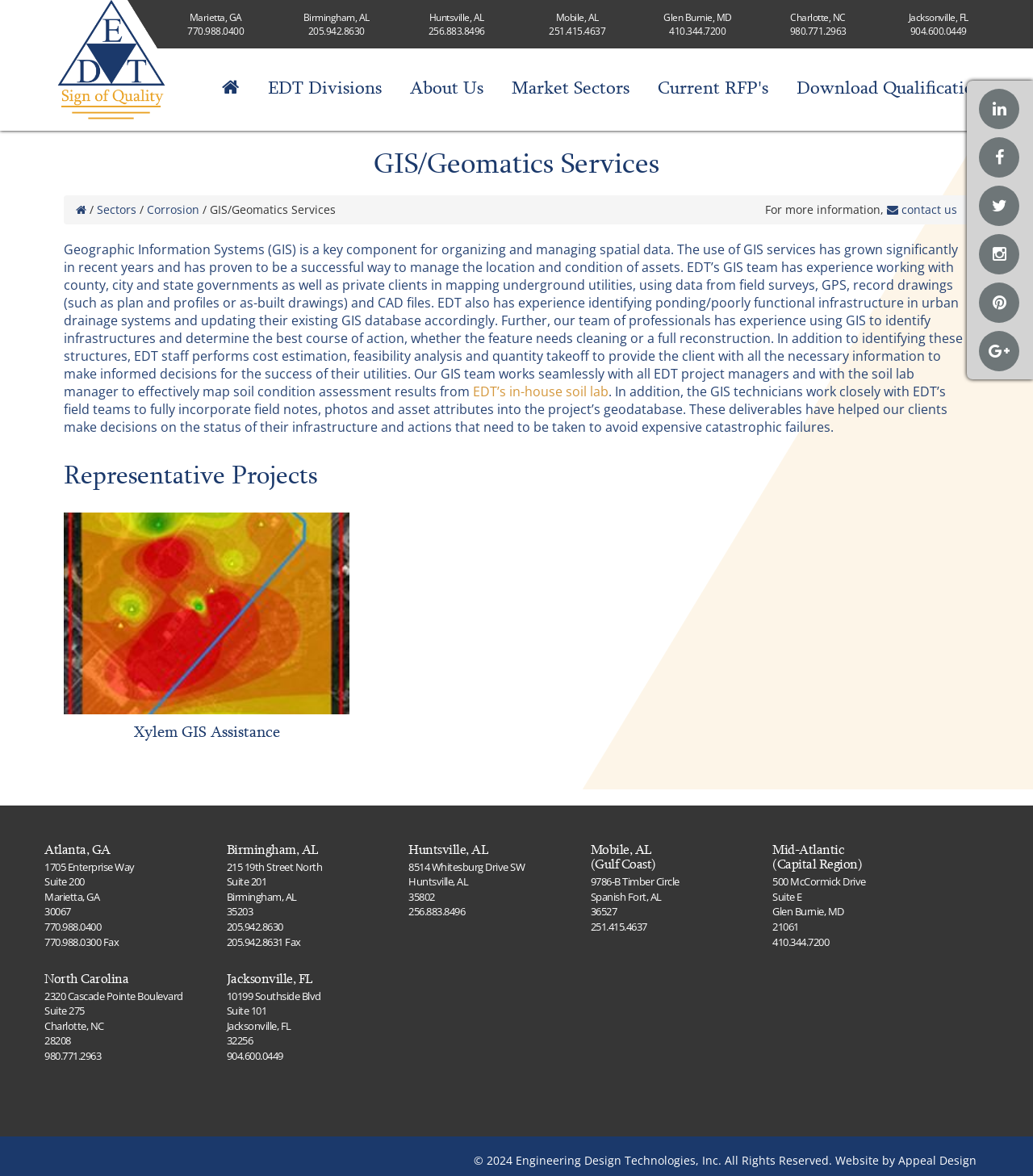Locate the coordinates of the bounding box for the clickable region that fulfills this instruction: "Activate monthly donation".

None